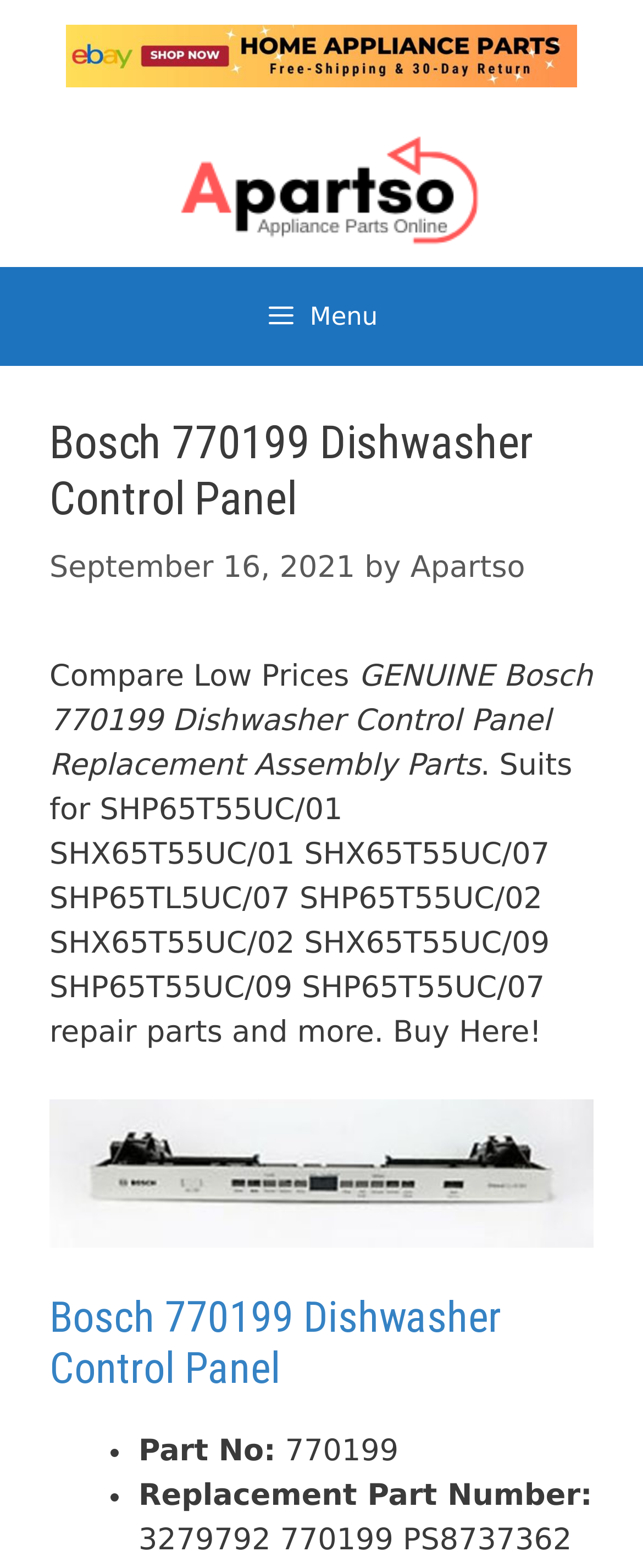Show the bounding box coordinates for the HTML element as described: "Menu".

[0.0, 0.171, 1.0, 0.234]